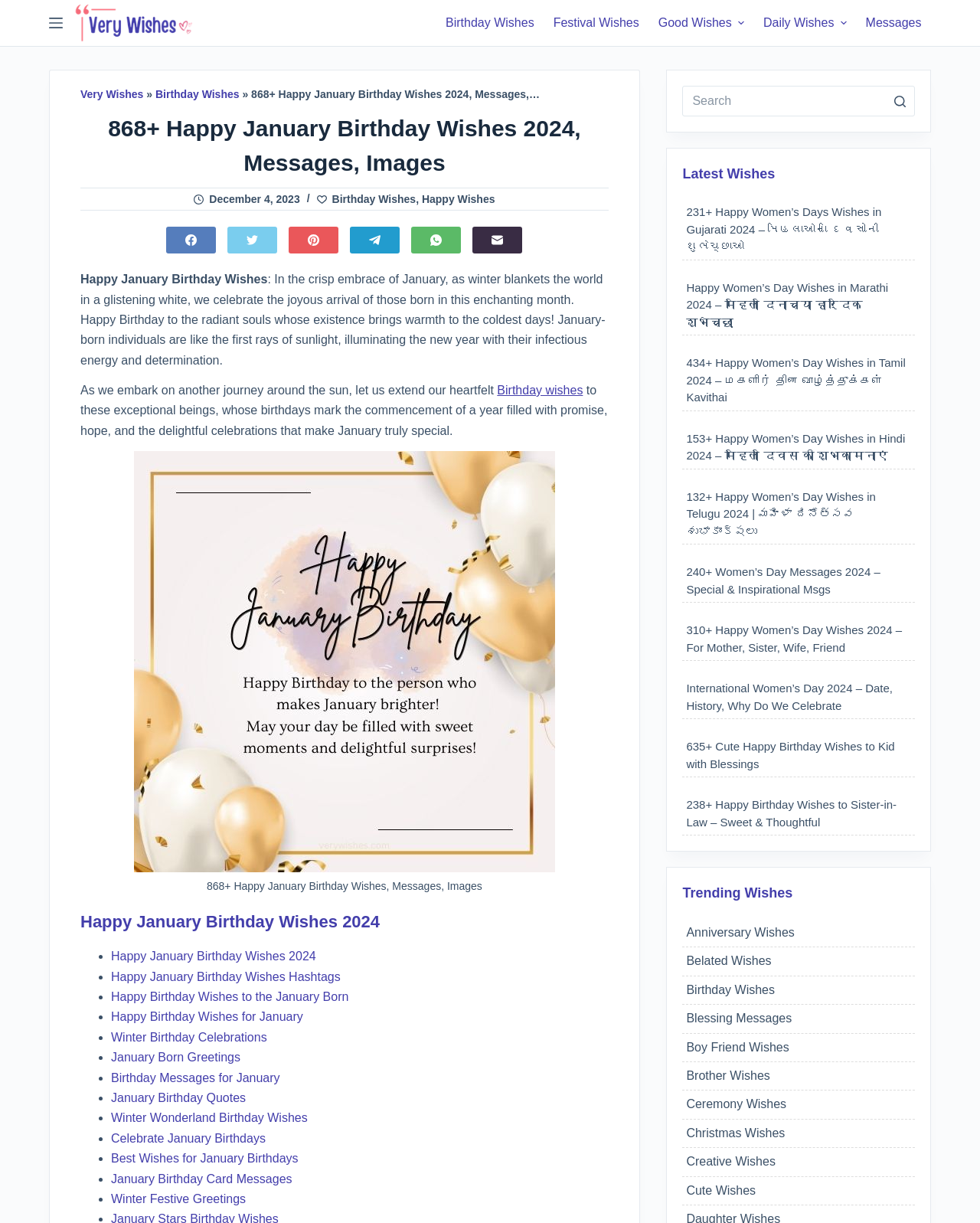What is the topic of the webpage?
Please provide a single word or phrase as your answer based on the image.

Happy January Birthday Wishes